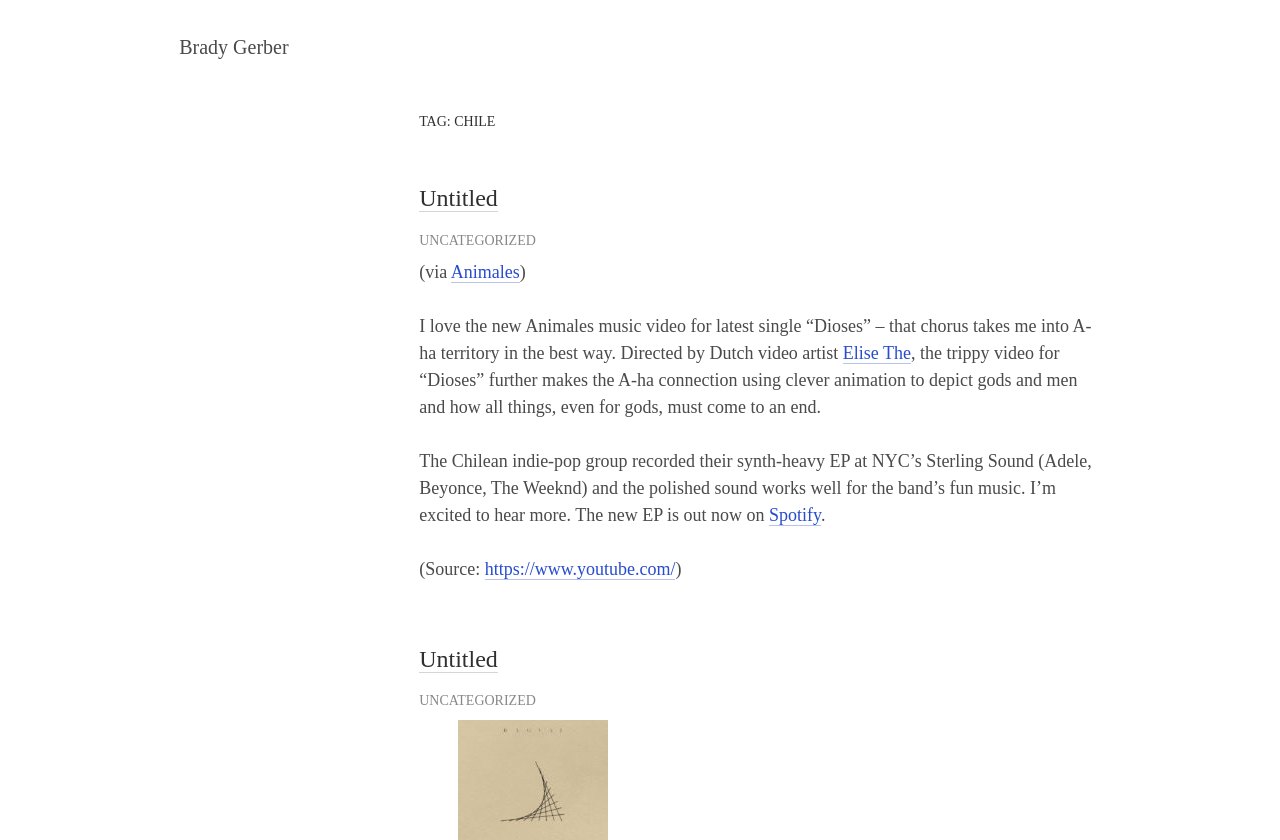Specify the bounding box coordinates of the area that needs to be clicked to achieve the following instruction: "listen to the new EP on Spotify".

[0.601, 0.601, 0.641, 0.626]